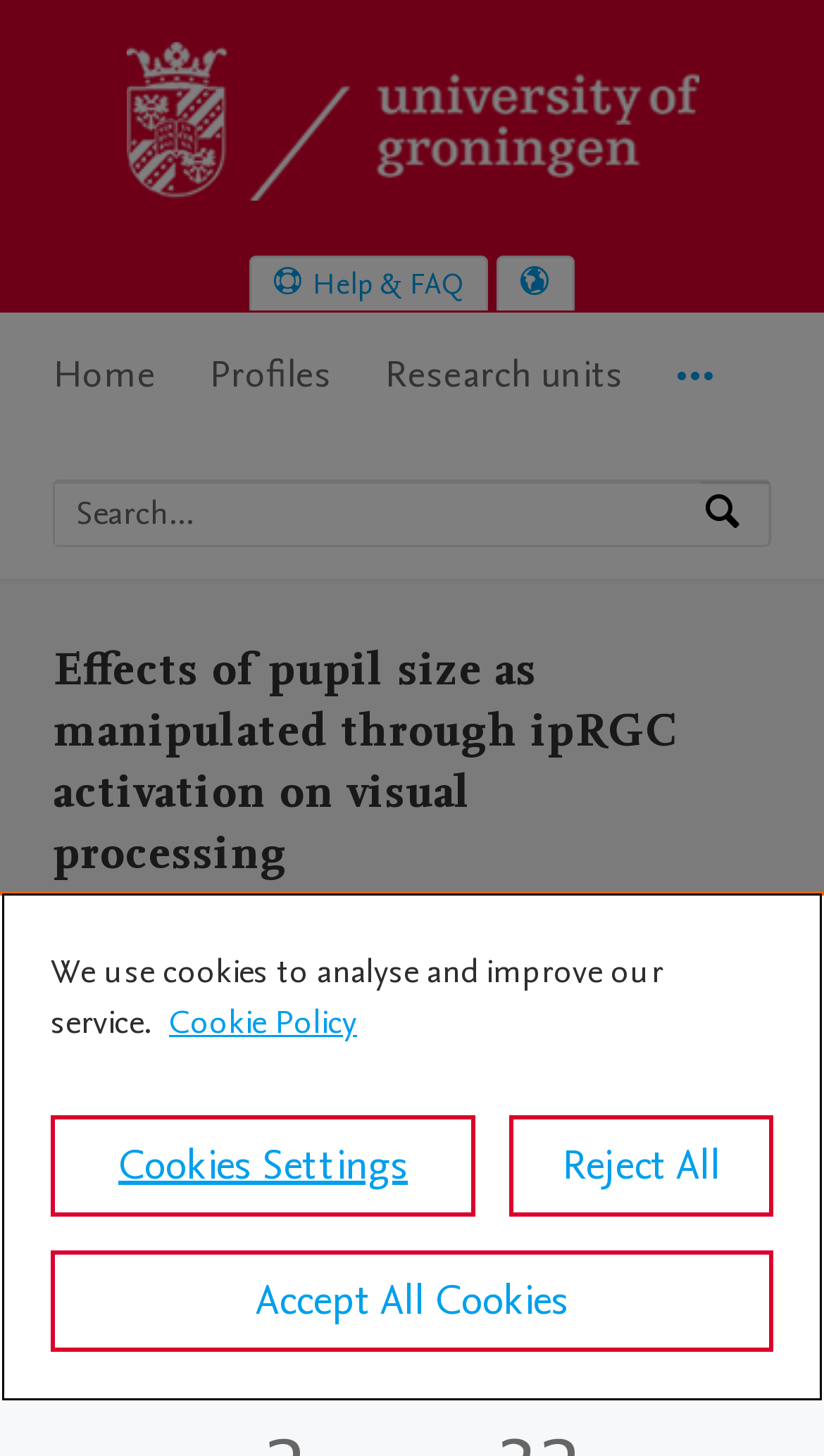Given the following UI element description: "0More", find the bounding box coordinates in the webpage screenshot.

[0.821, 0.215, 0.867, 0.308]